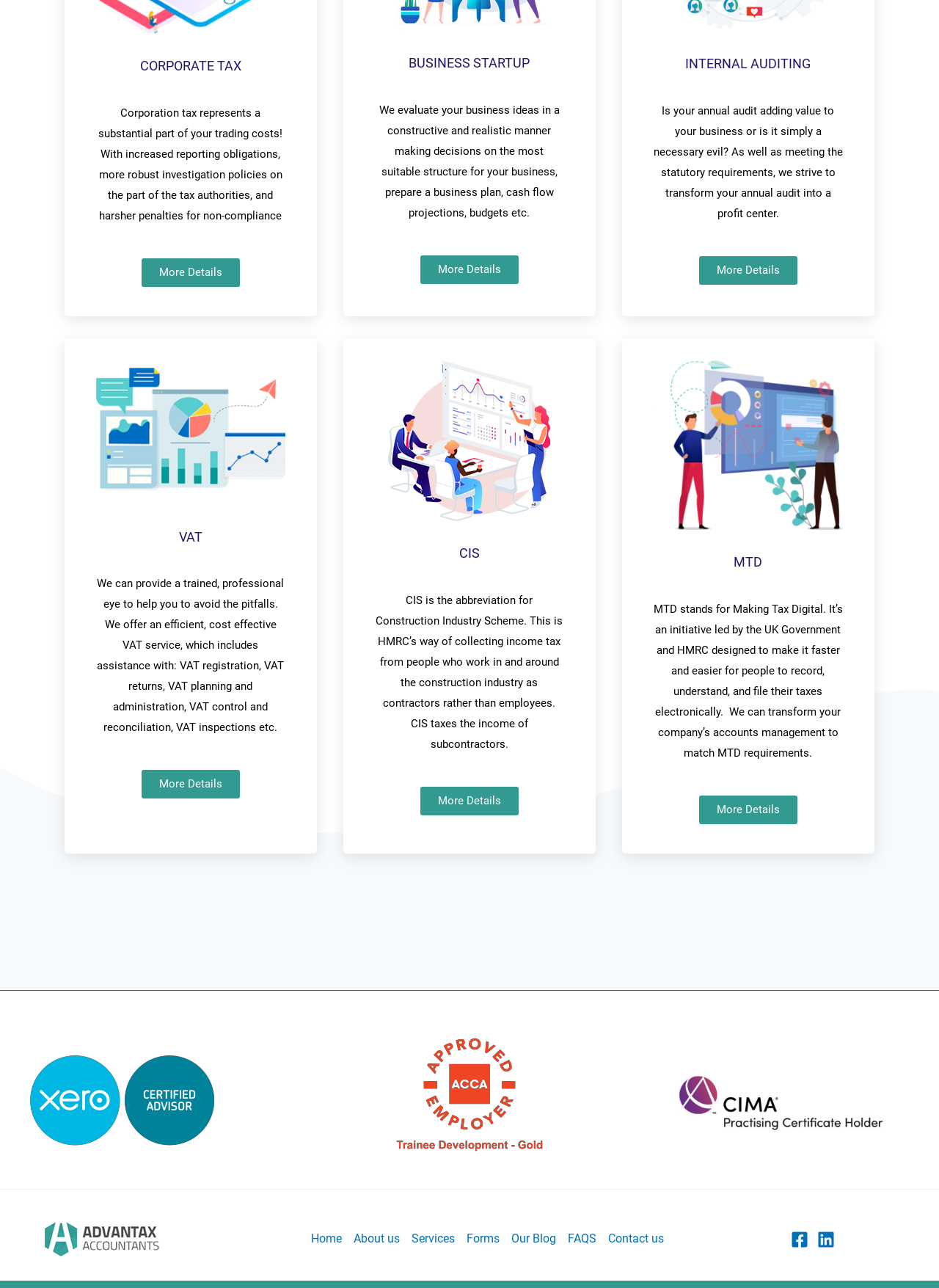What is corporation tax?
Answer the question with a detailed and thorough explanation.

Based on the webpage, corporation tax is mentioned as a substantial part of trading costs, indicating that it is a significant expense for businesses.